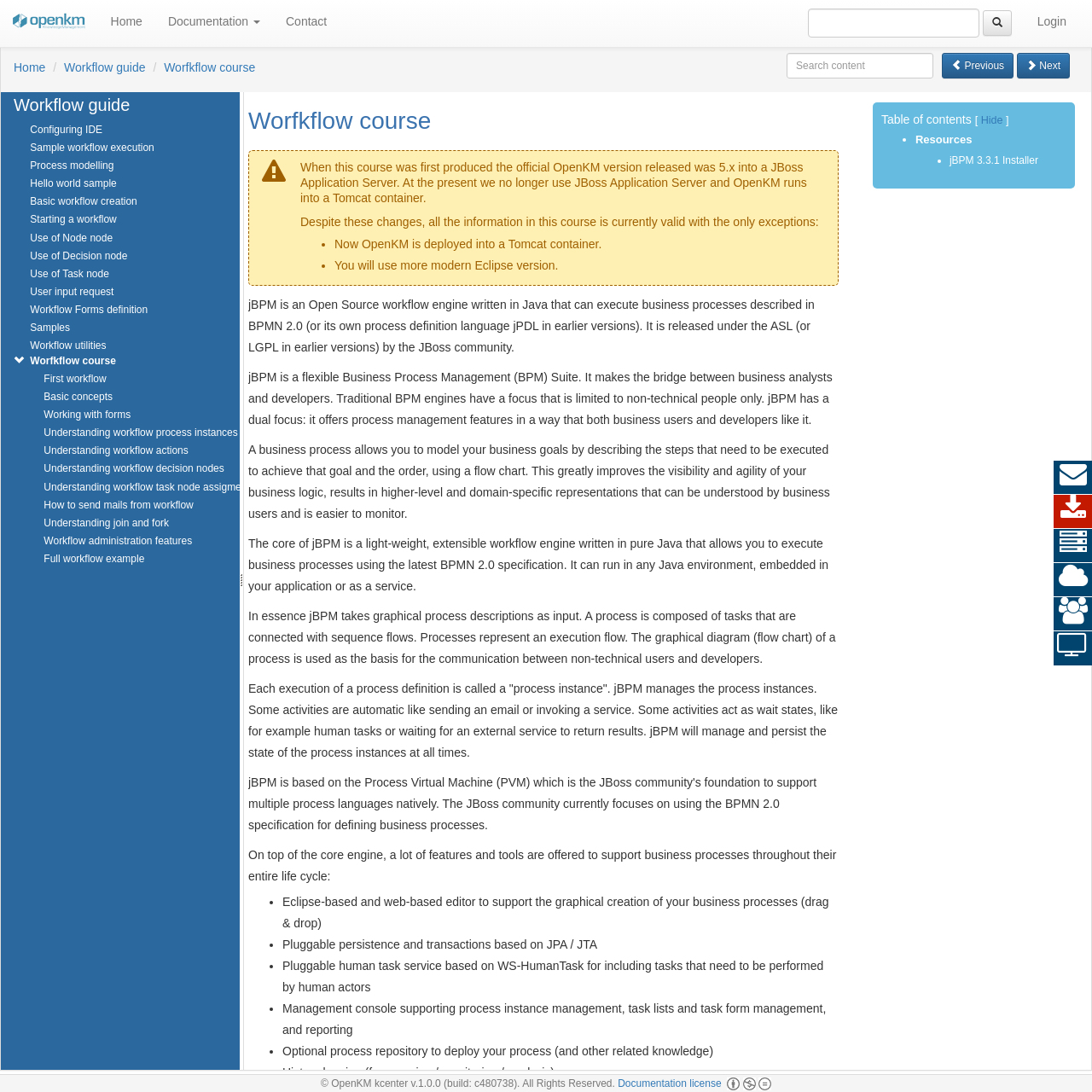Please specify the bounding box coordinates of the clickable region necessary for completing the following instruction: "Click on the 'Contact' link". The coordinates must consist of four float numbers between 0 and 1, i.e., [left, top, right, bottom].

[0.965, 0.422, 1.0, 0.453]